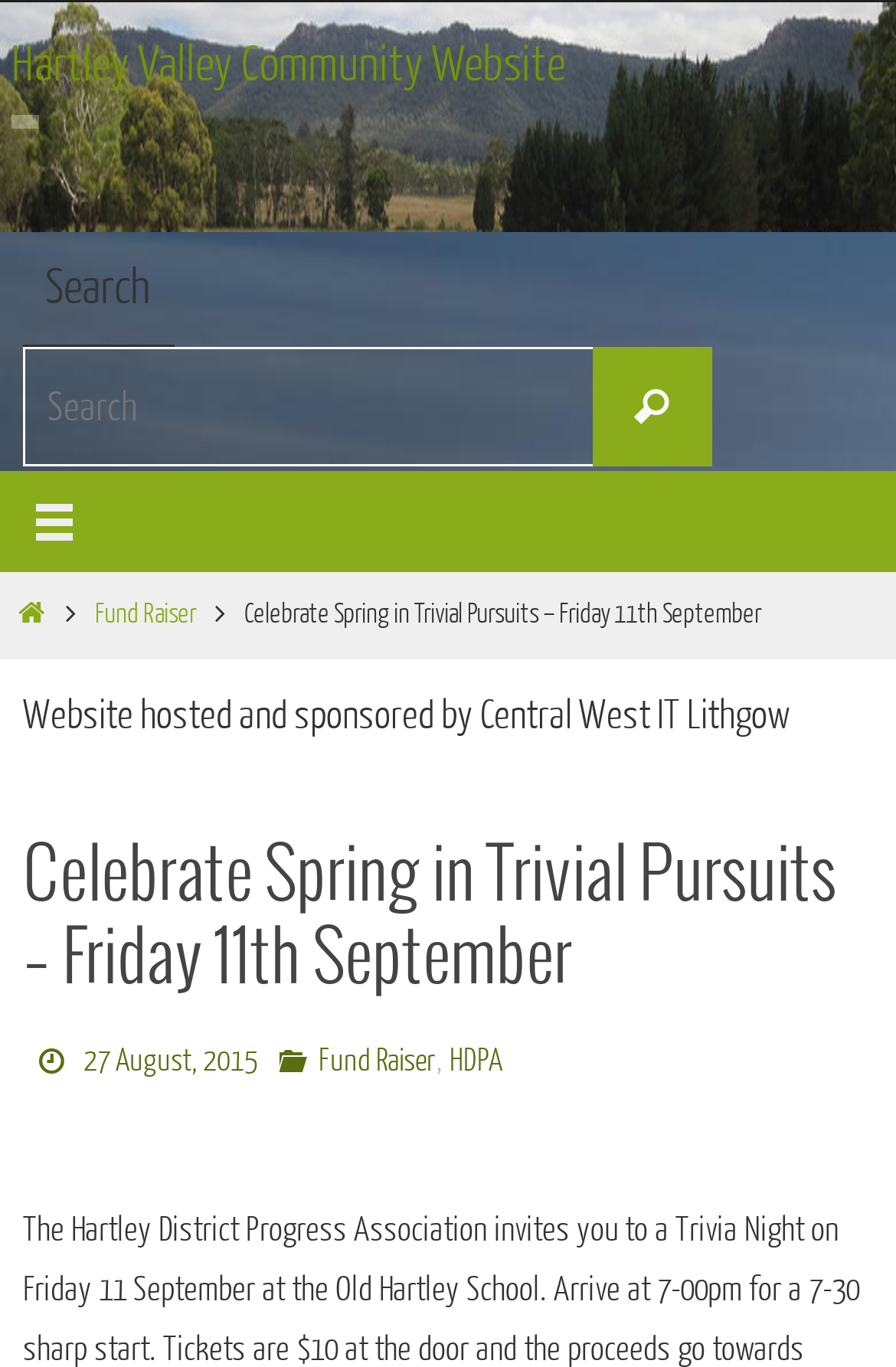Show the bounding box coordinates of the region that should be clicked to follow the instruction: "View the Fund Raiser page."

[0.106, 0.439, 0.219, 0.461]